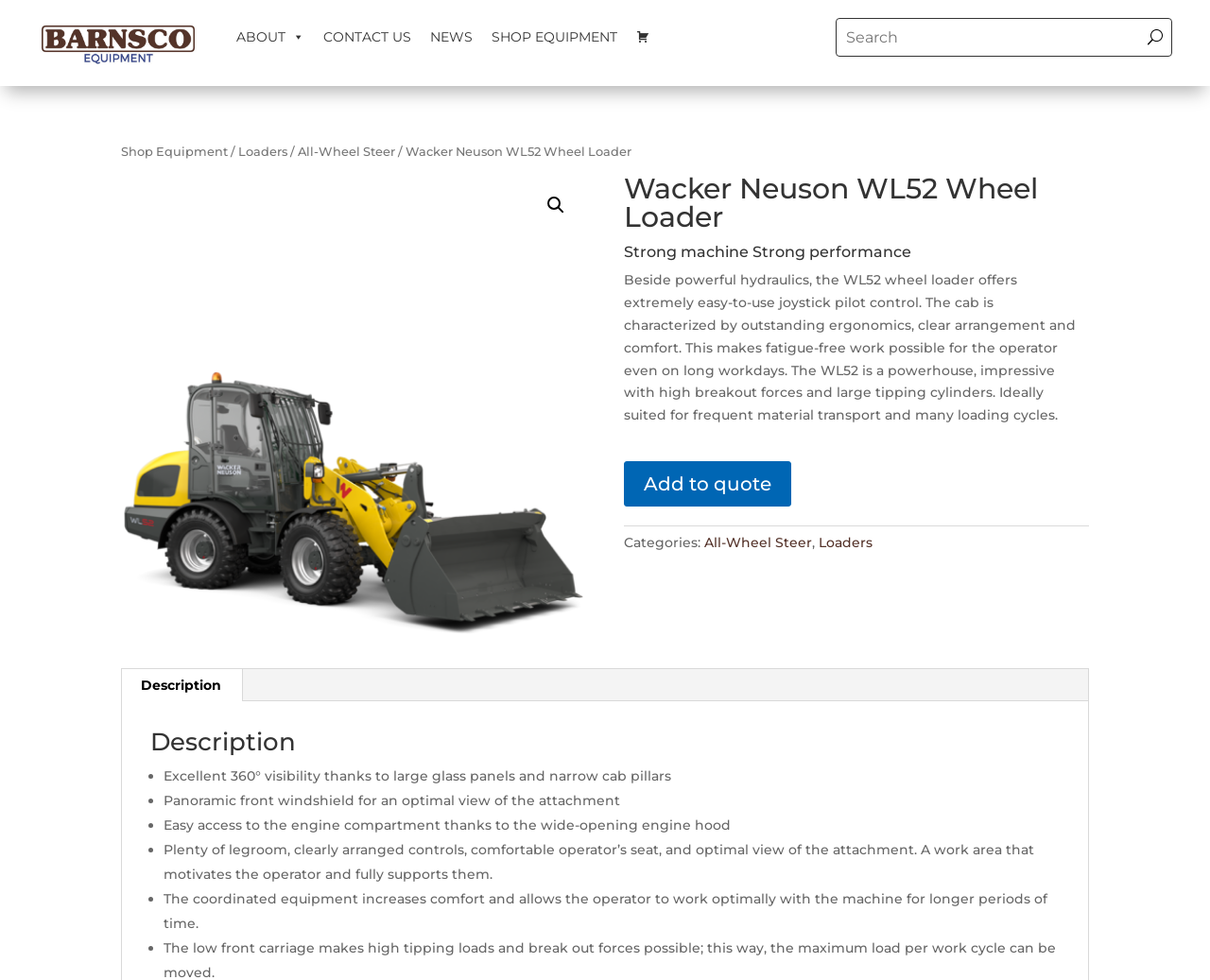What is the purpose of the joystick pilot control?
Answer the question with a single word or phrase by looking at the picture.

Easy-to-use